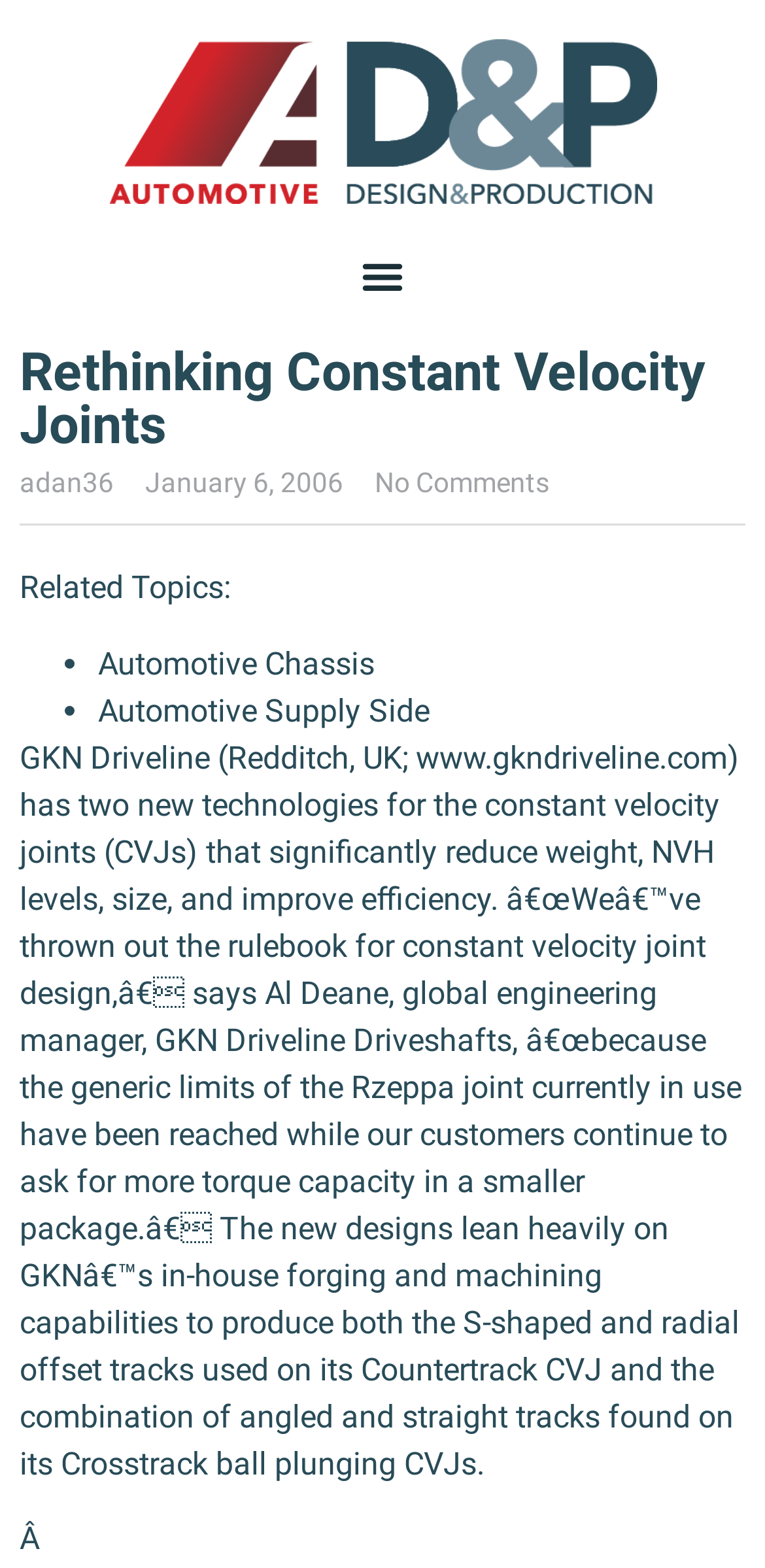Answer the question in one word or a short phrase:
What company is mentioned in the article?

GKN Driveline